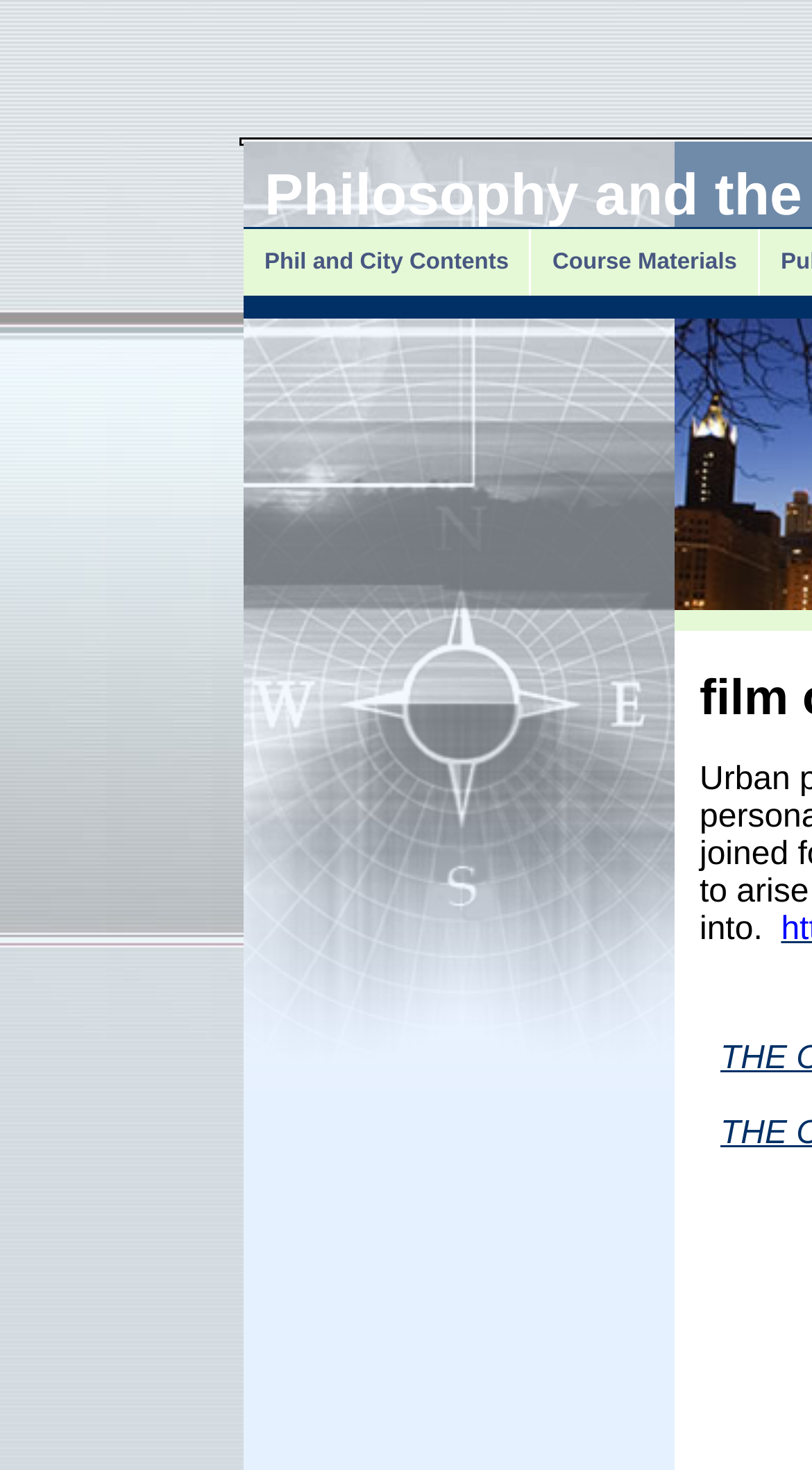Please provide a brief answer to the following inquiry using a single word or phrase:
Is this webpage related to academic studies?

Yes